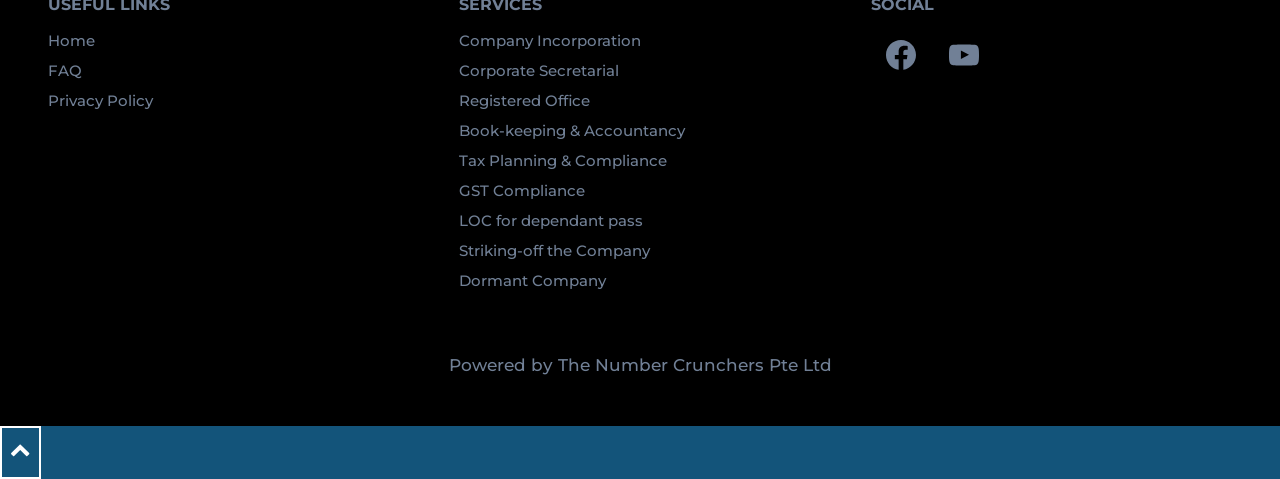Please provide a brief answer to the following inquiry using a single word or phrase:
How many social media links are present?

2